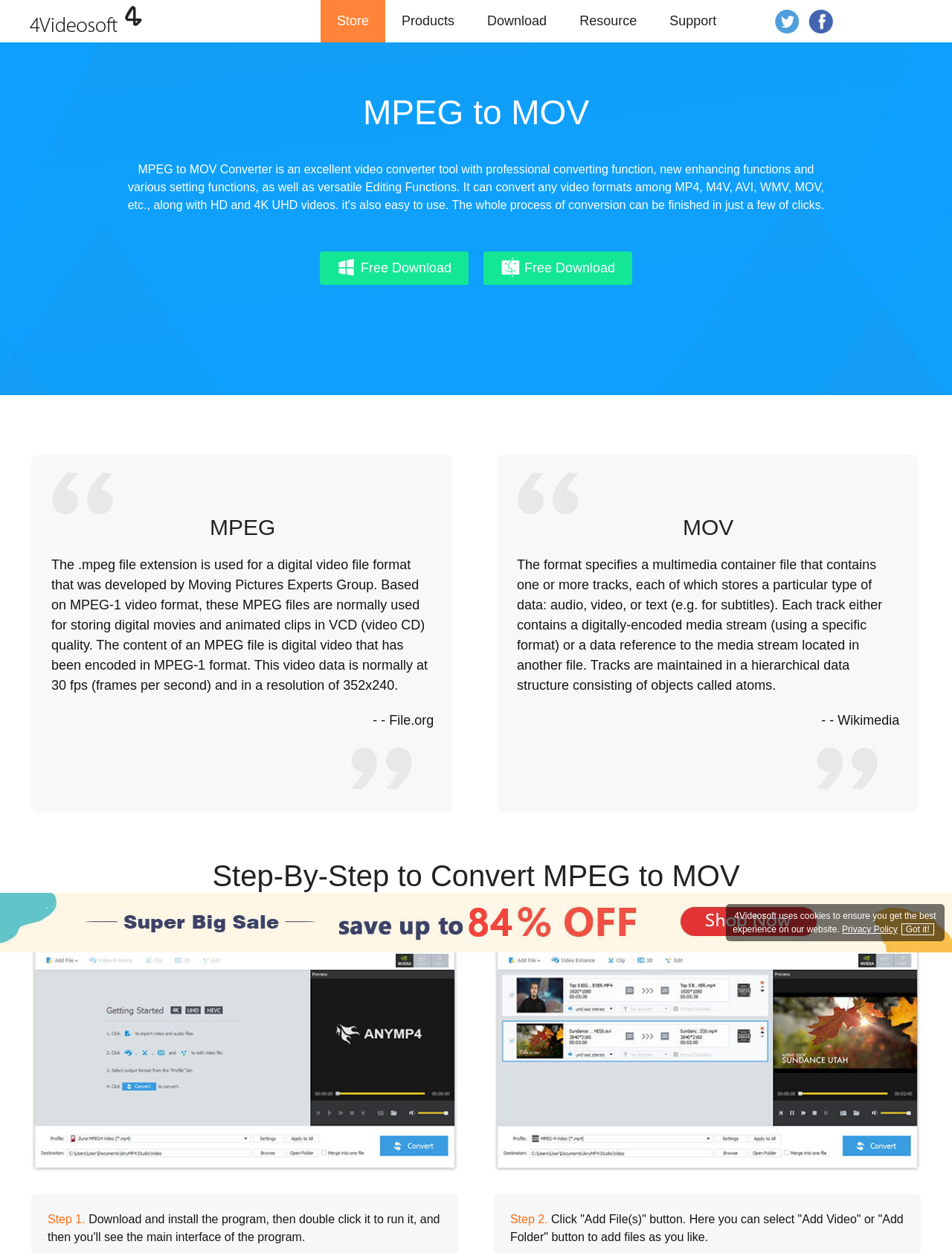Identify the bounding box coordinates of the region I need to click to complete this instruction: "Start converting MPEG to MOV".

[0.05, 0.968, 0.09, 0.978]